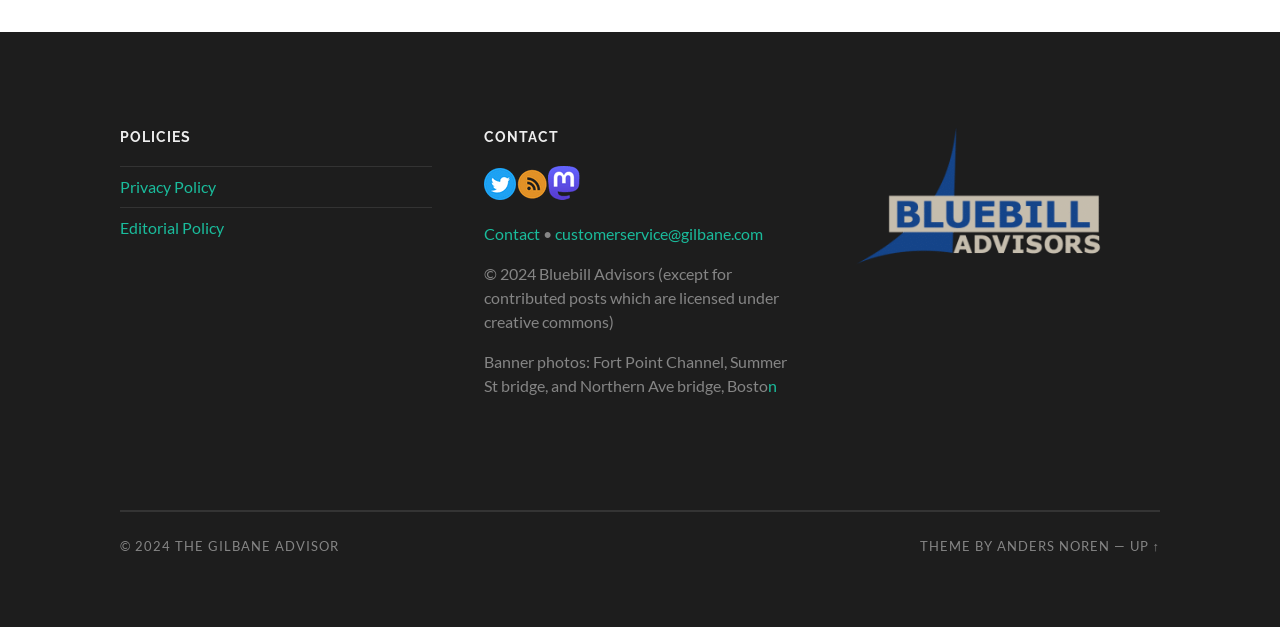Please determine the bounding box coordinates of the element's region to click for the following instruction: "Follow on Twitter".

[0.378, 0.293, 0.403, 0.323]